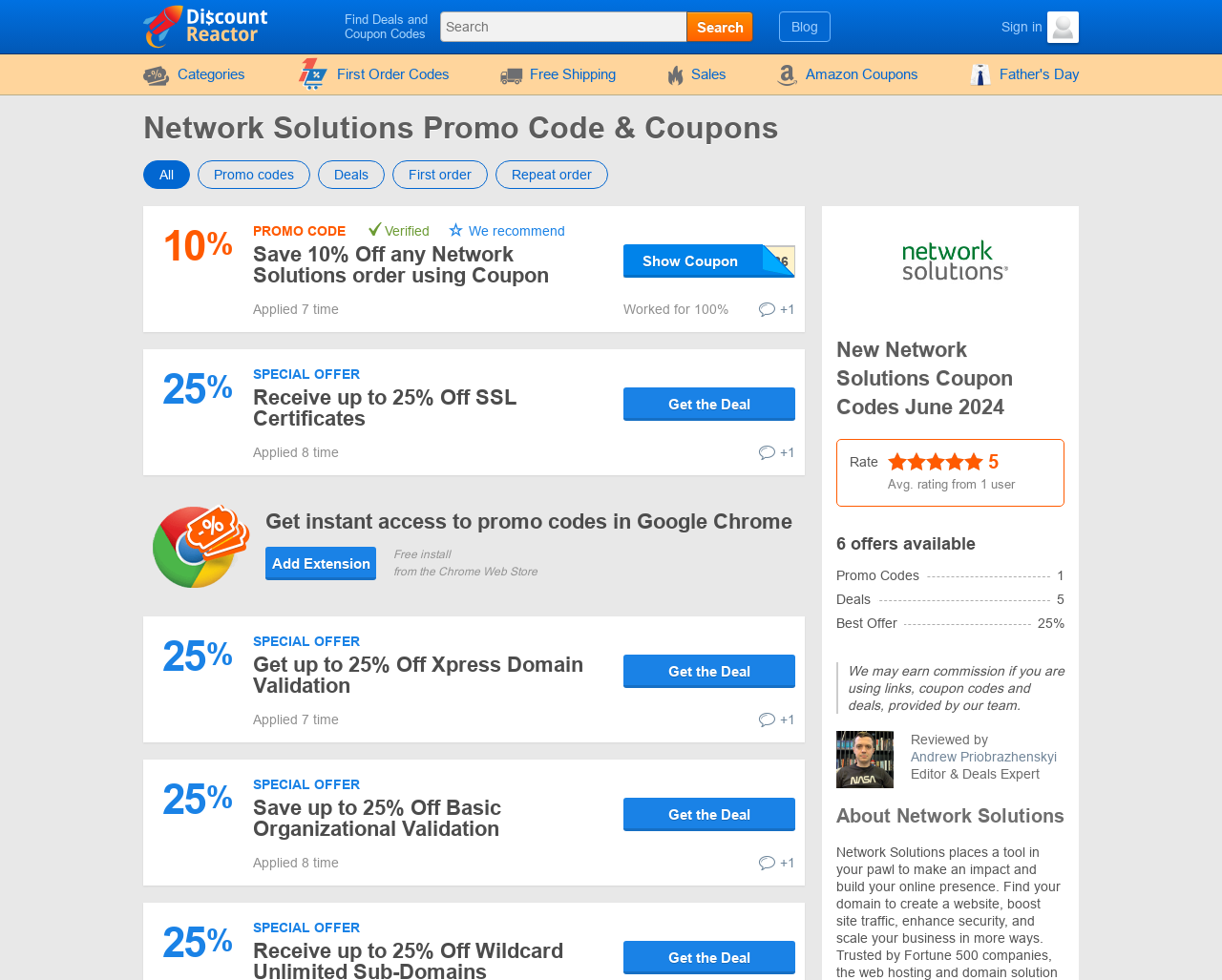Please identify the bounding box coordinates of the element I need to click to follow this instruction: "Save 10% Off any Network Solutions order using Coupon".

[0.207, 0.247, 0.449, 0.293]